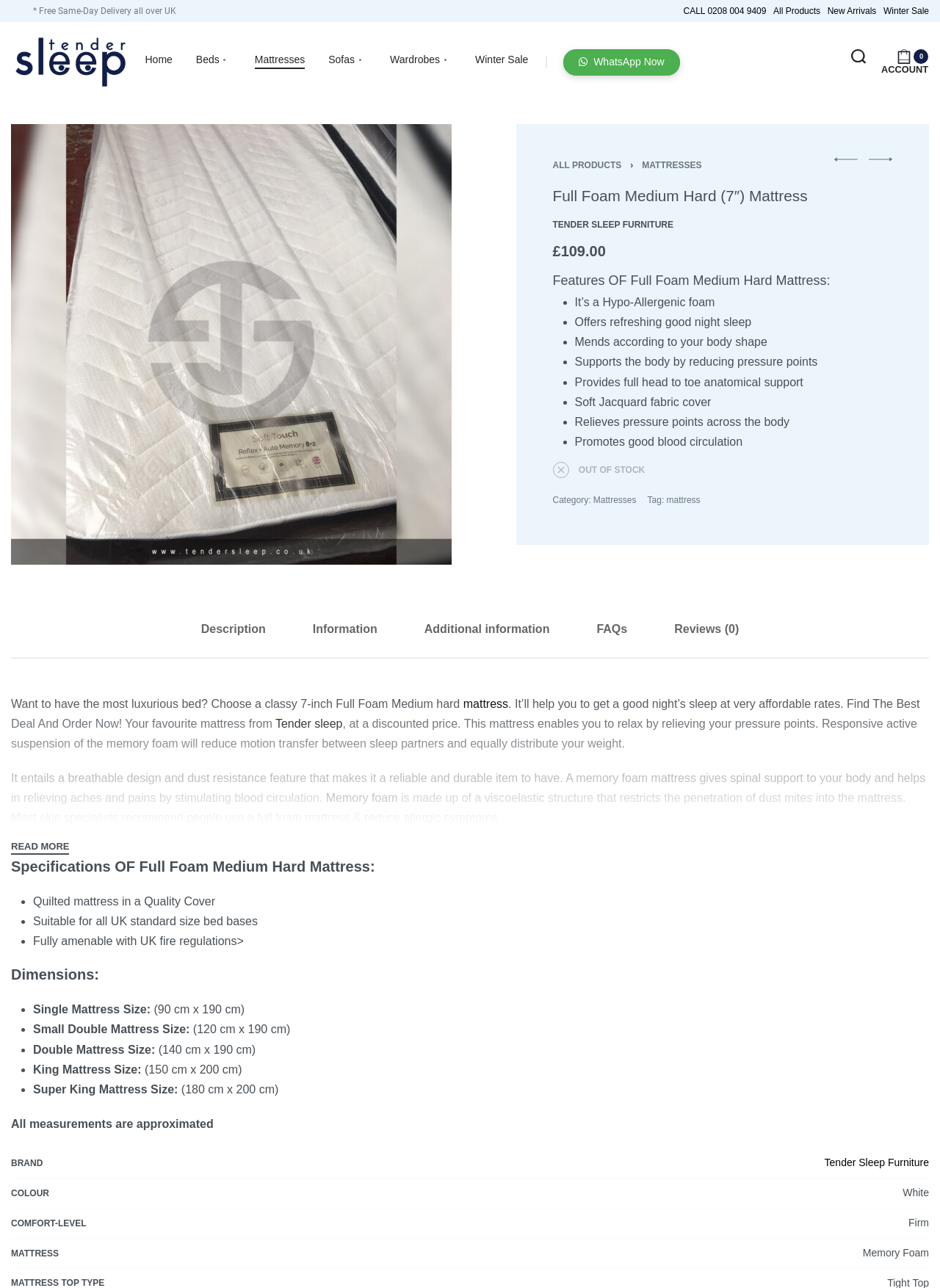What is the price of the Full Foam Medium Hard Mattress?
Please provide a detailed answer to the question.

The price of the Full Foam Medium Hard Mattress can be found in the product description section, where it is listed as £109.00.